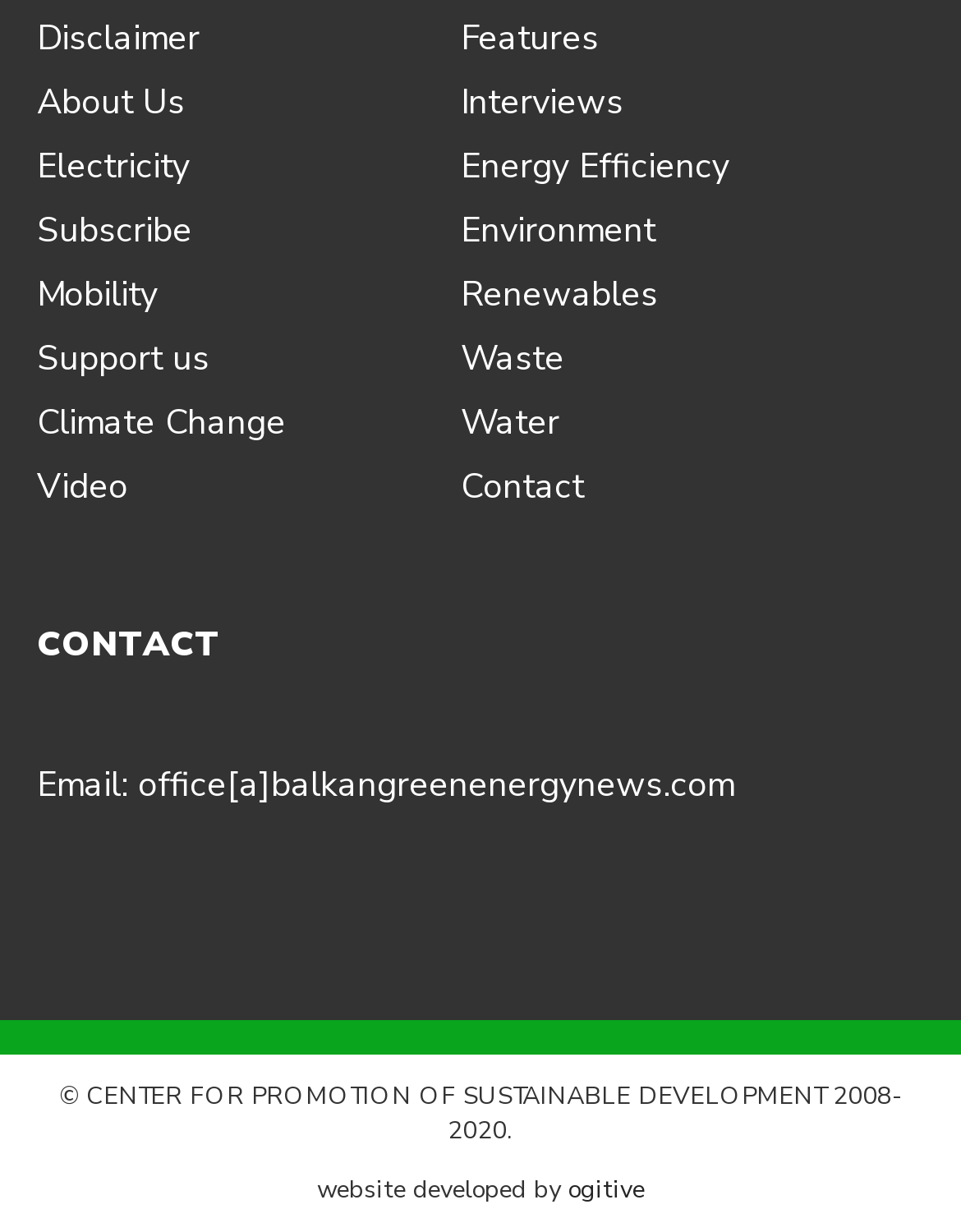Can you provide the bounding box coordinates for the element that should be clicked to implement the instruction: "Read about Climate Change"?

[0.038, 0.323, 0.297, 0.361]